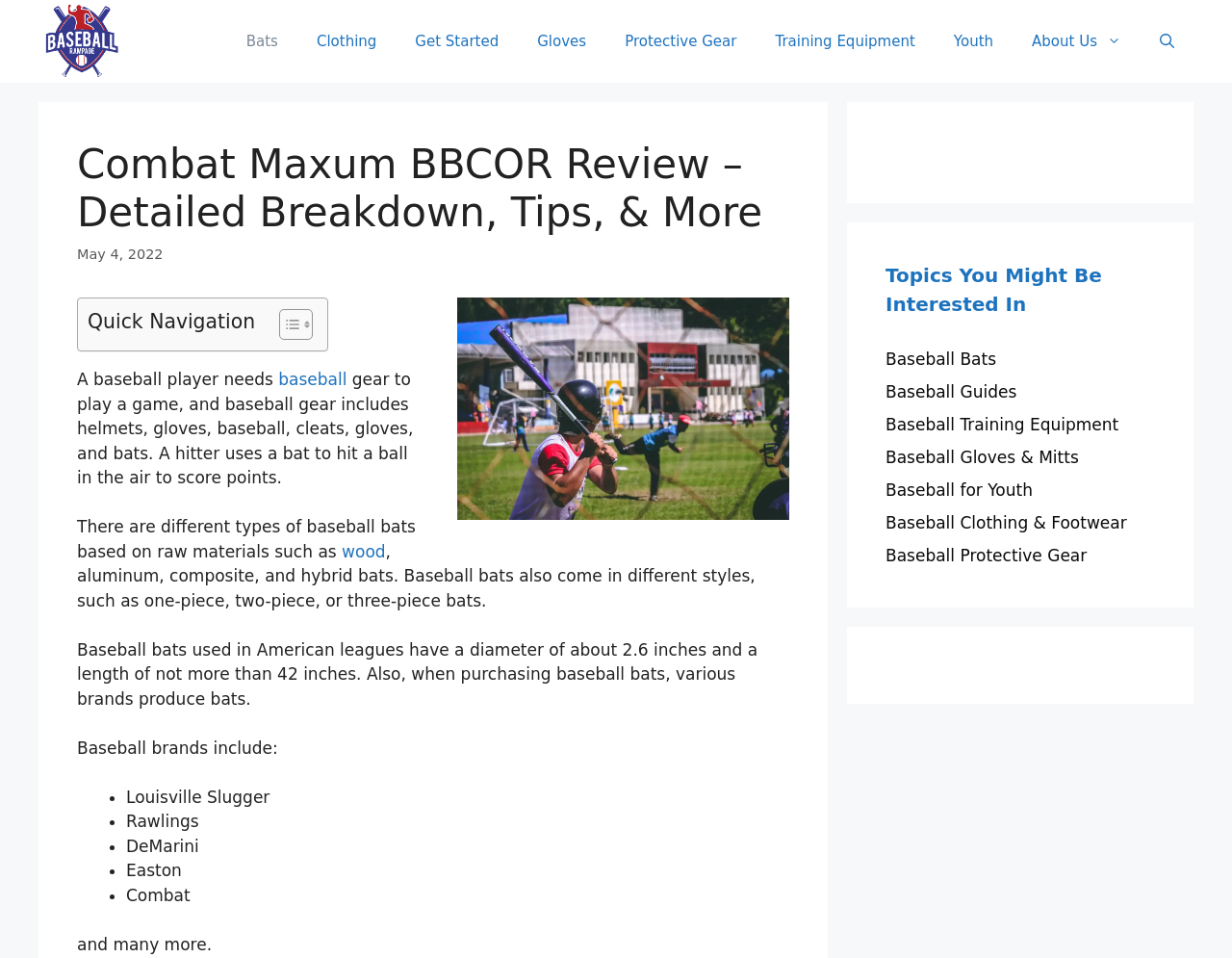Specify the bounding box coordinates for the region that must be clicked to perform the given instruction: "Explore 'Baseball Bats' topic".

[0.719, 0.365, 0.809, 0.385]